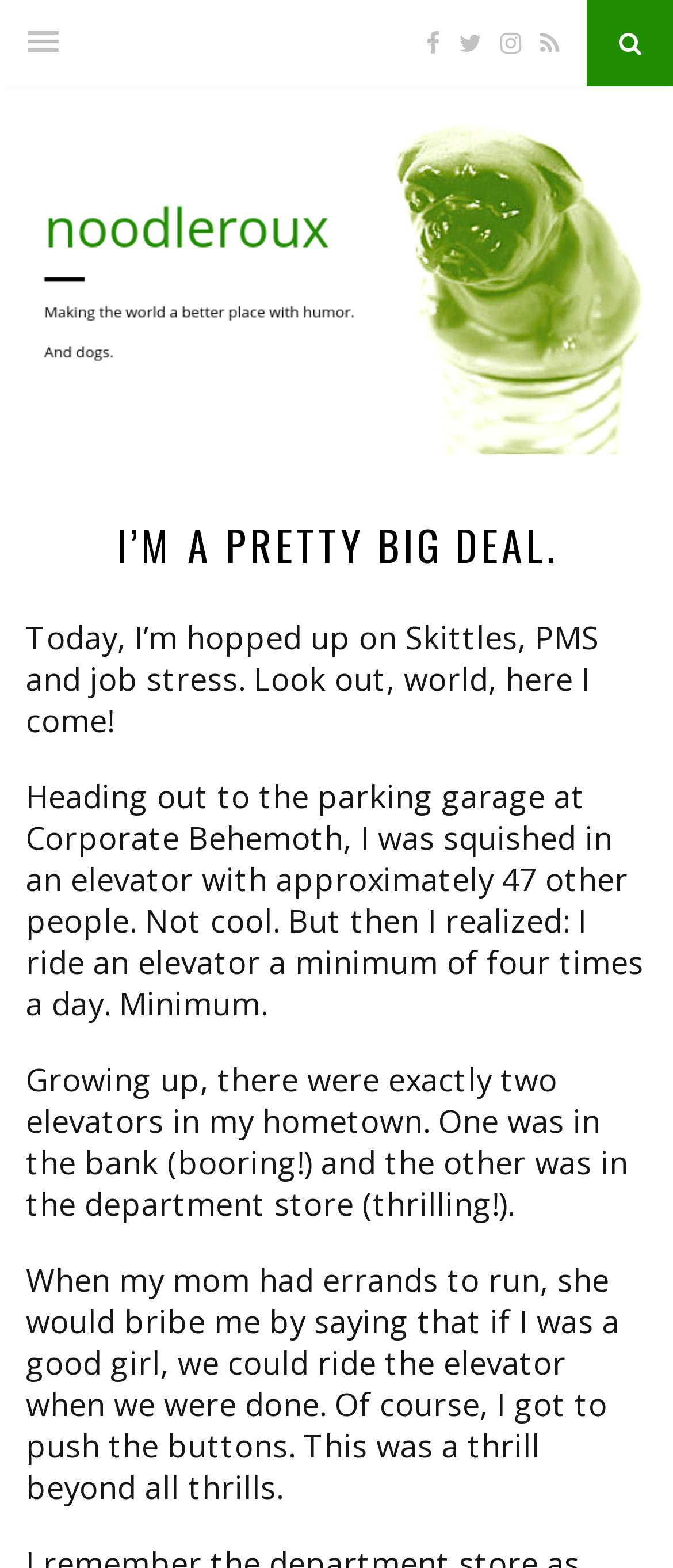With reference to the screenshot, provide a detailed response to the question below:
What is the author's current state?

I read the first paragraph of the text and found that the author mentioned their current state, which is being hopped up on Skittles, PMS, and job stress.